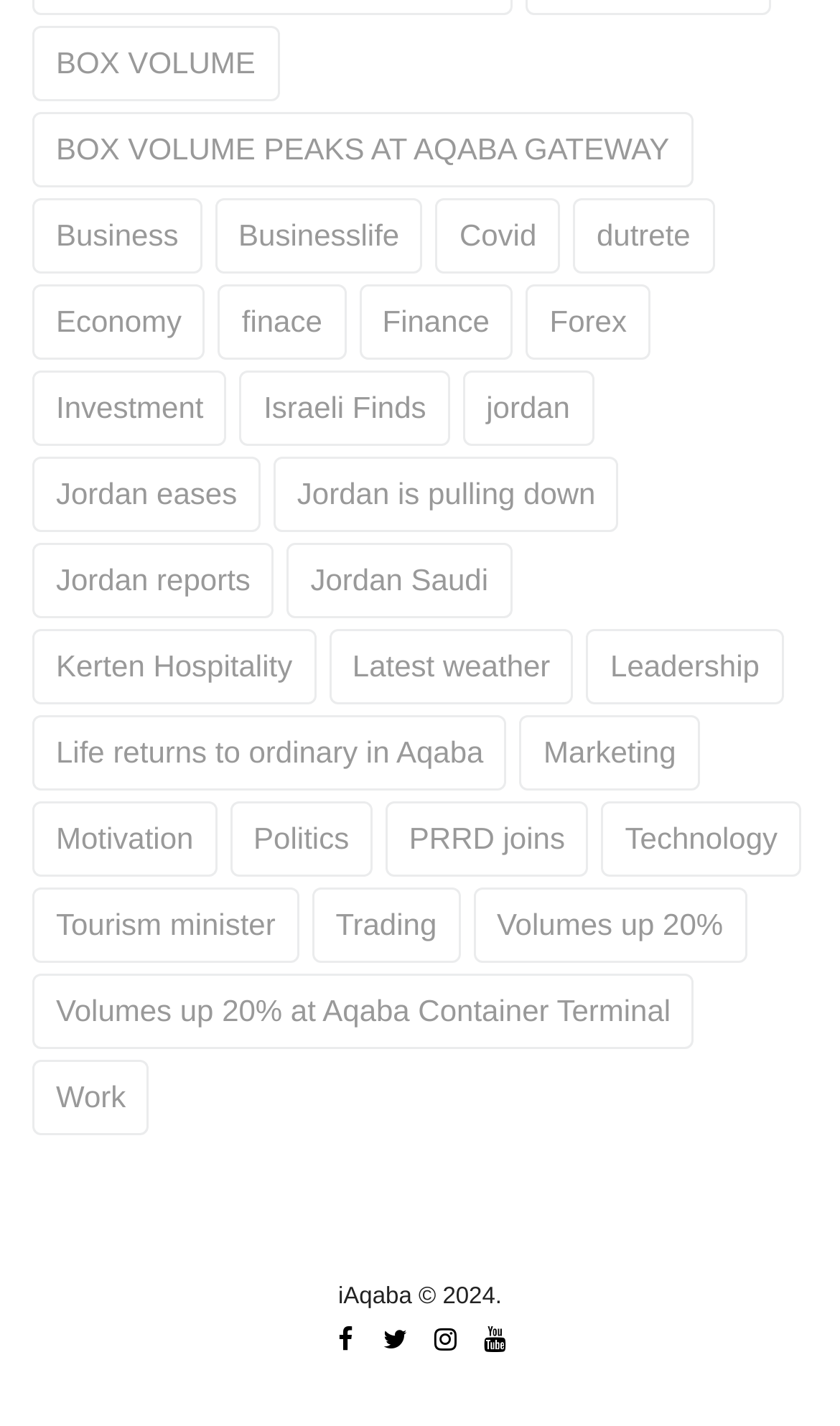Use a single word or phrase to answer the following:
How many links are there on the webpage?

129